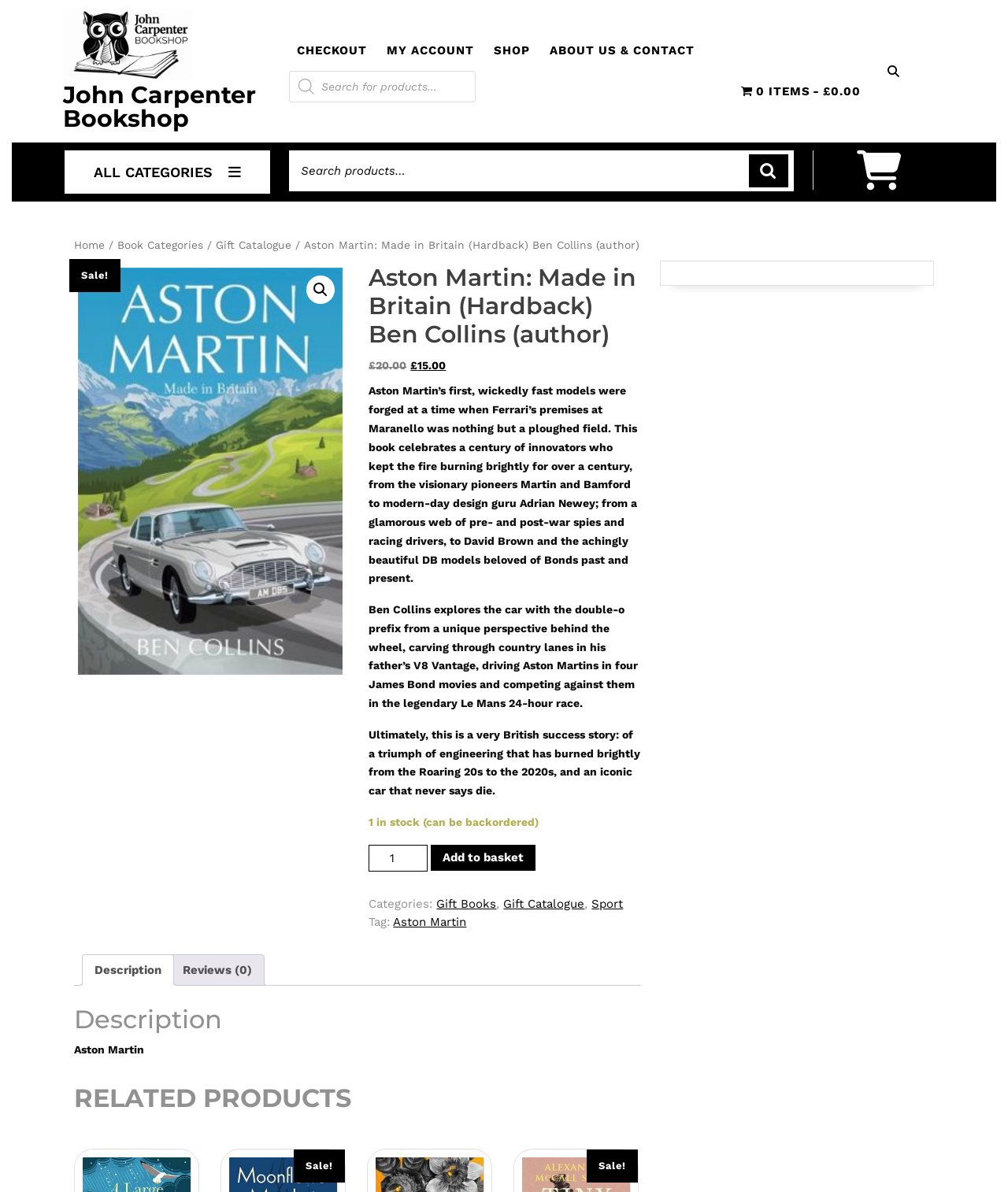Please identify the bounding box coordinates of the element that needs to be clicked to execute the following command: "Search for a specific book". Provide the bounding box using four float numbers between 0 and 1, formatted as [left, top, right, bottom].

[0.287, 0.06, 0.472, 0.086]